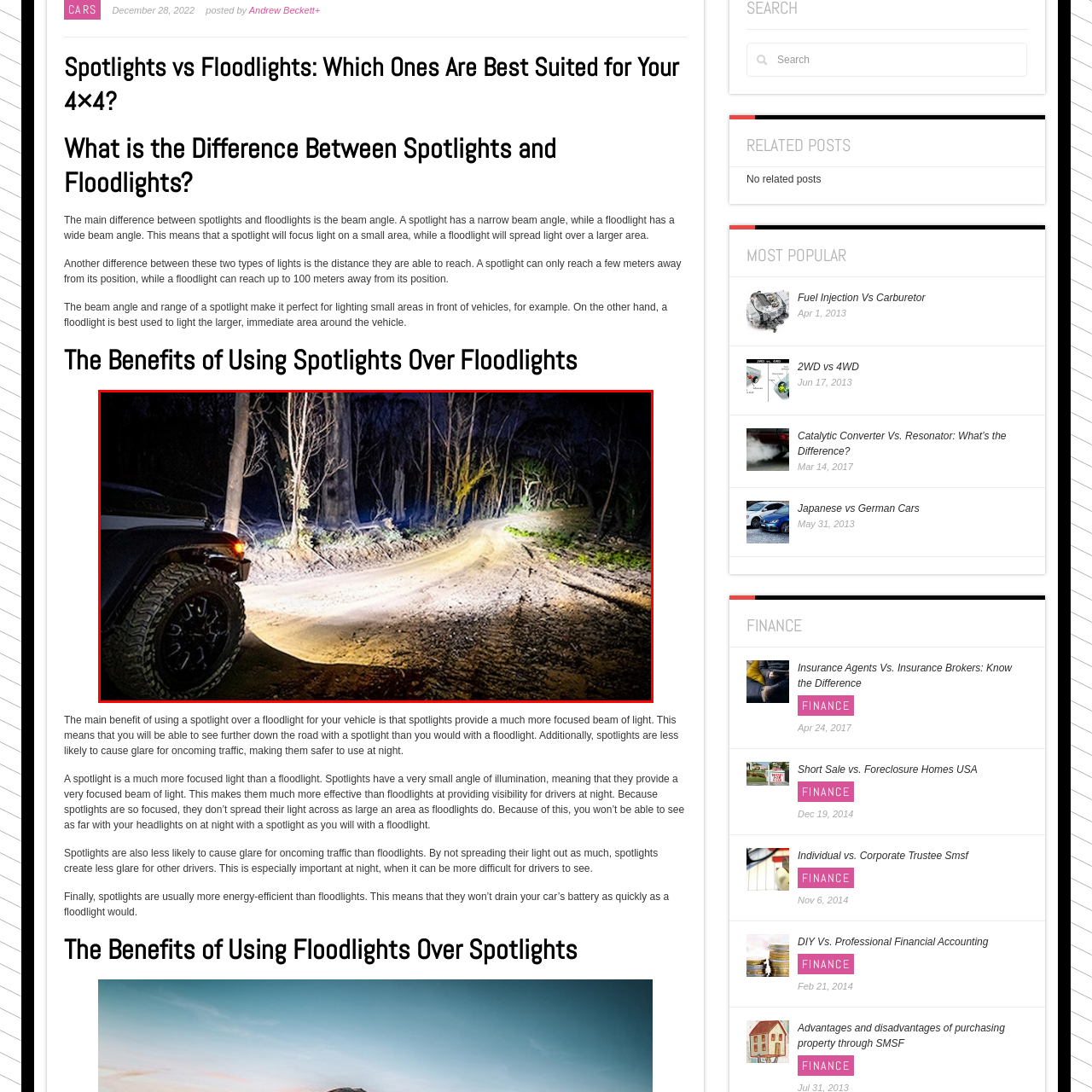Inspect the section within the red border, What is the purpose of the spotlights? Provide a one-word or one-phrase answer.

To provide clarity and safety